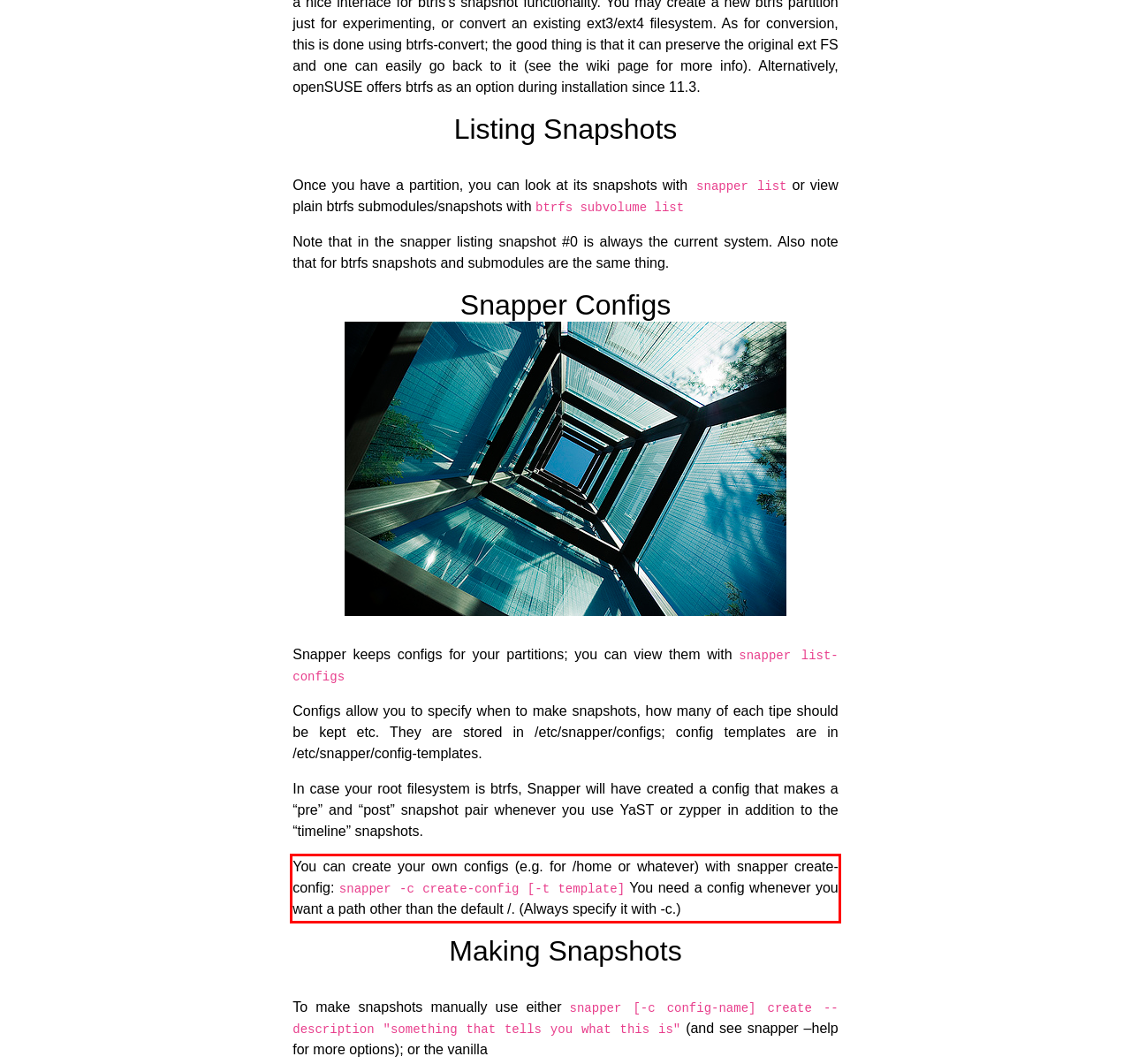Look at the provided screenshot of the webpage and perform OCR on the text within the red bounding box.

You can create your own configs (e.g. for /home or whatever) with snapper create-config: snapper -c create-config [-t template] You need a config whenever you want a path other than the default /. (Always specify it with -c.)